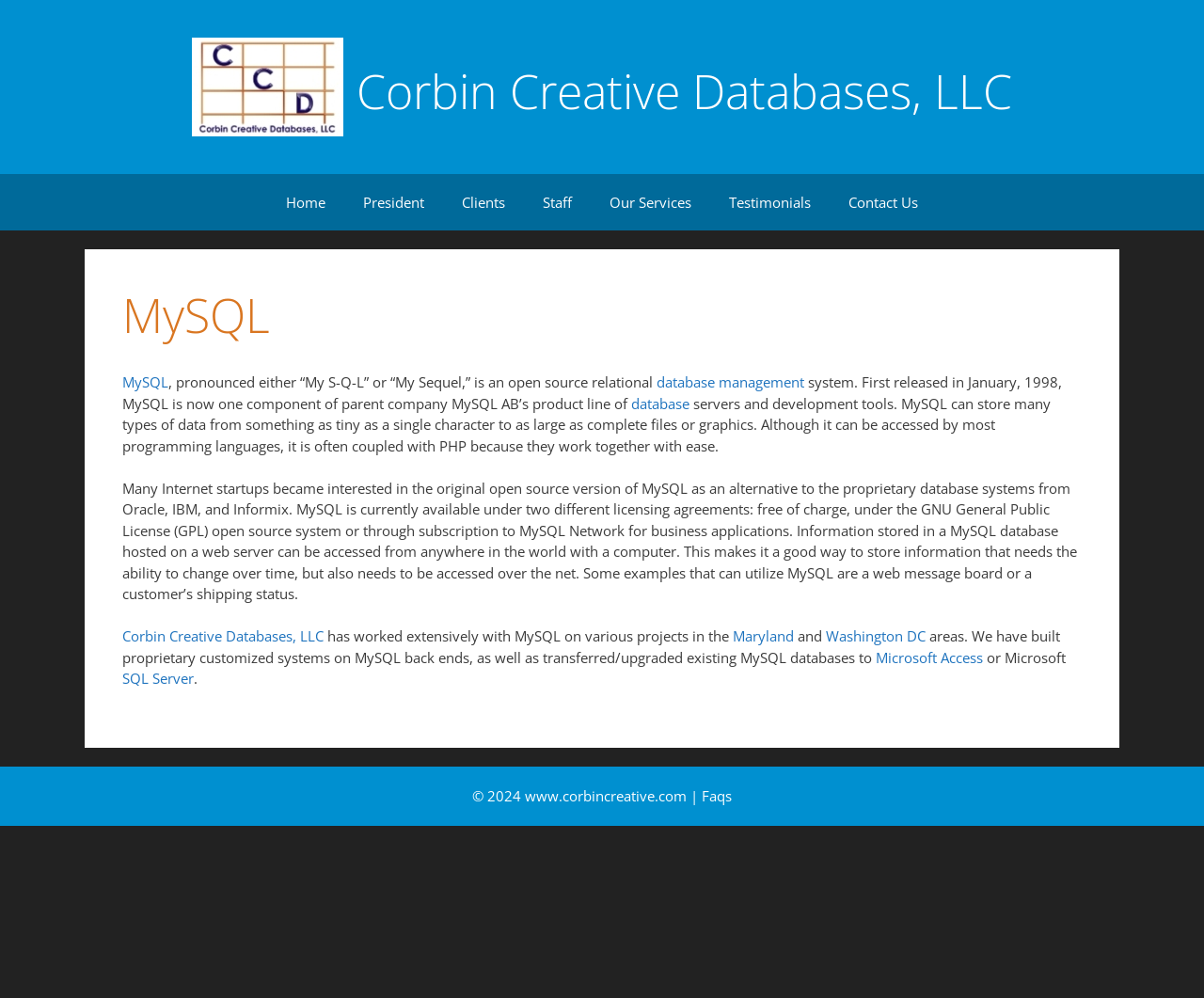What is the alternative to MySQL mentioned on the webpage?
Please provide a detailed and comprehensive answer to the question.

According to the webpage content, MySQL is a good low-cost alternative to the Microsoft products, such as Microsoft Access or Microsoft SQL Server, which are proprietary database systems.